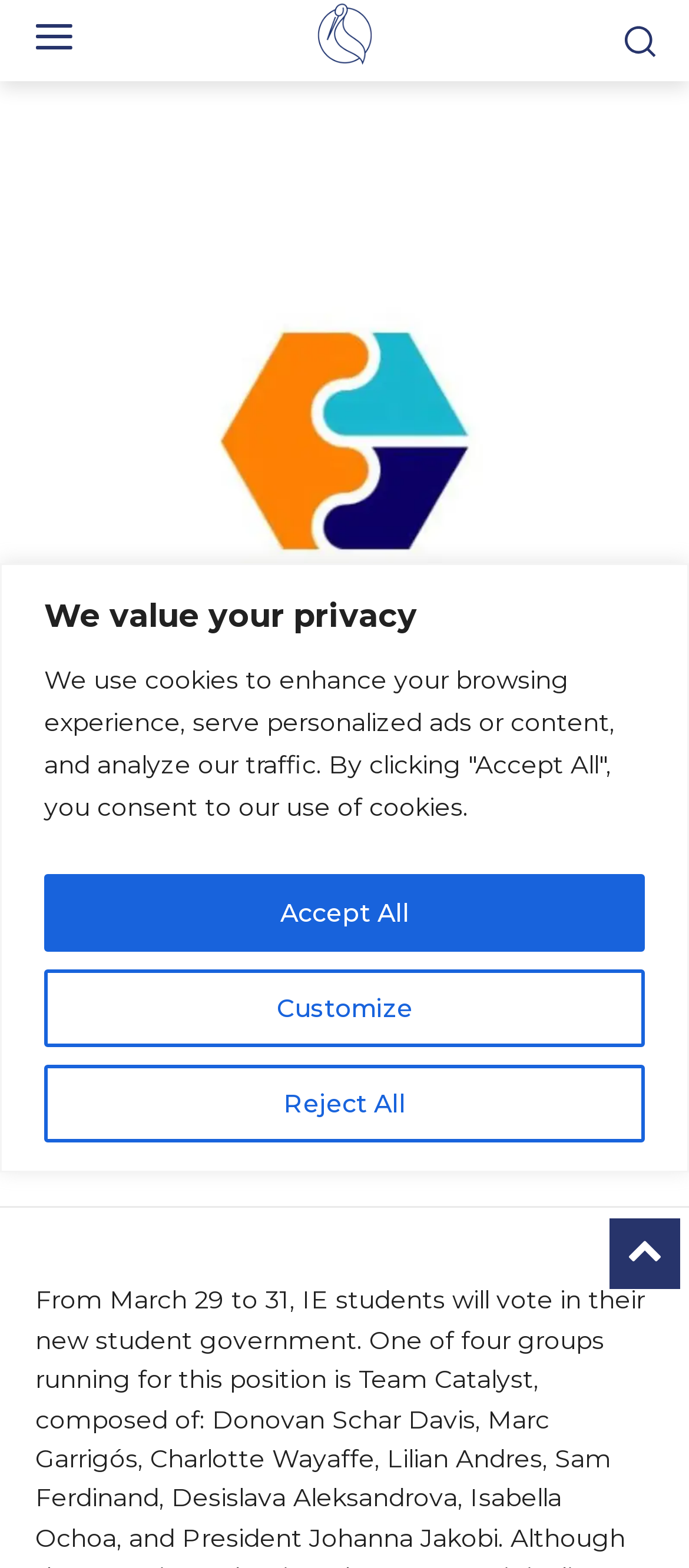Identify the bounding box for the UI element that is described as follows: "Linkedin".

[0.685, 0.698, 0.787, 0.743]